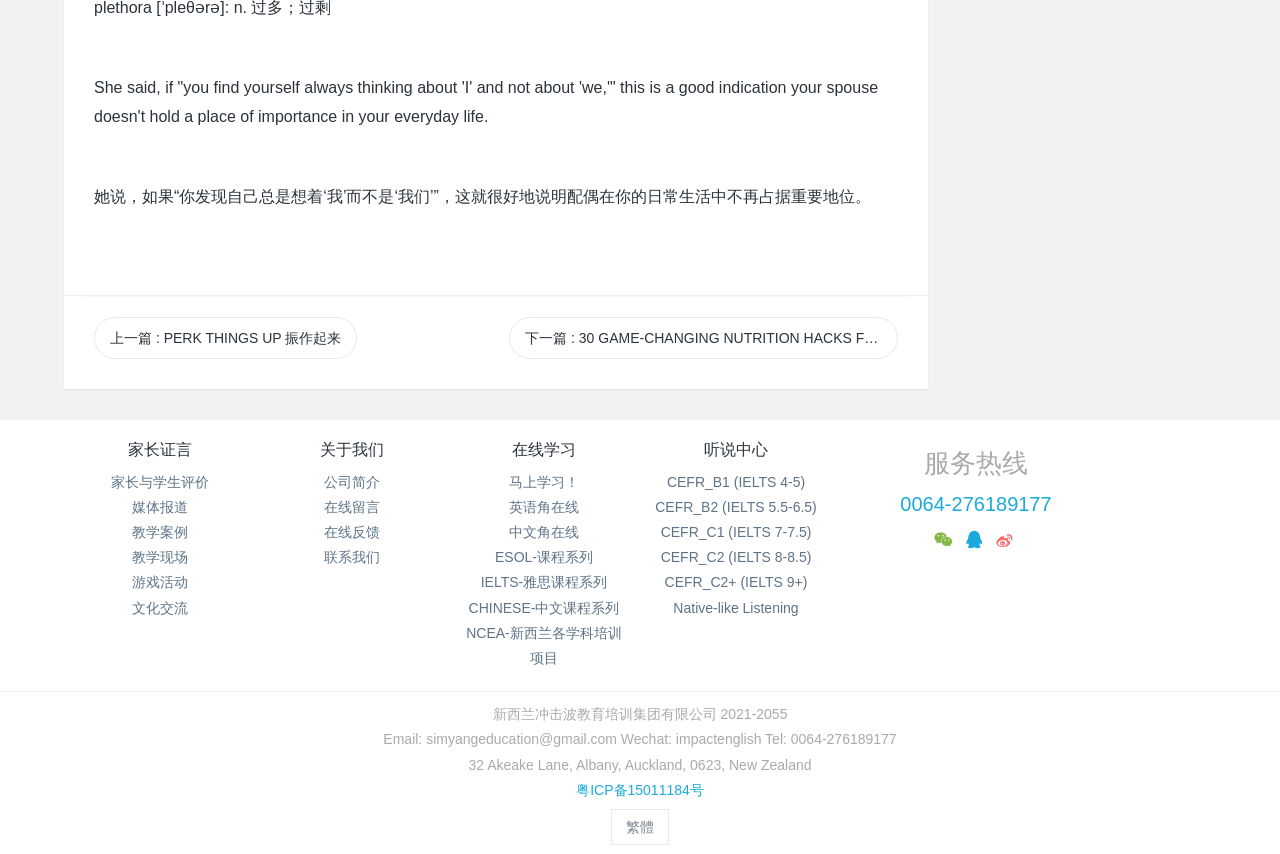Determine the bounding box coordinates of the target area to click to execute the following instruction: "Click the '繁體' button."

[0.477, 0.947, 0.523, 0.989]